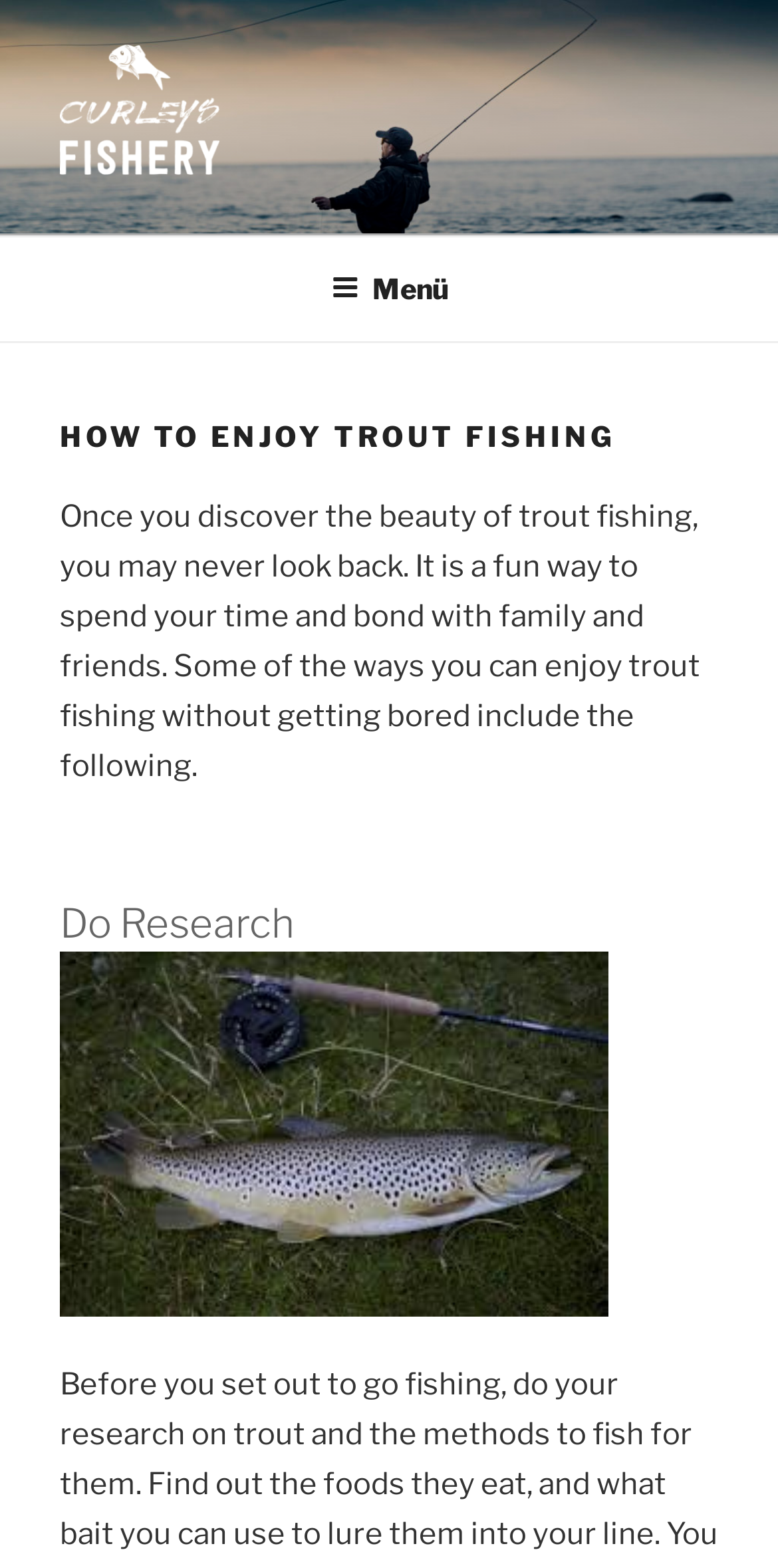Use a single word or phrase to respond to the question:
What is the first step to enjoy trout fishing?

Do Research